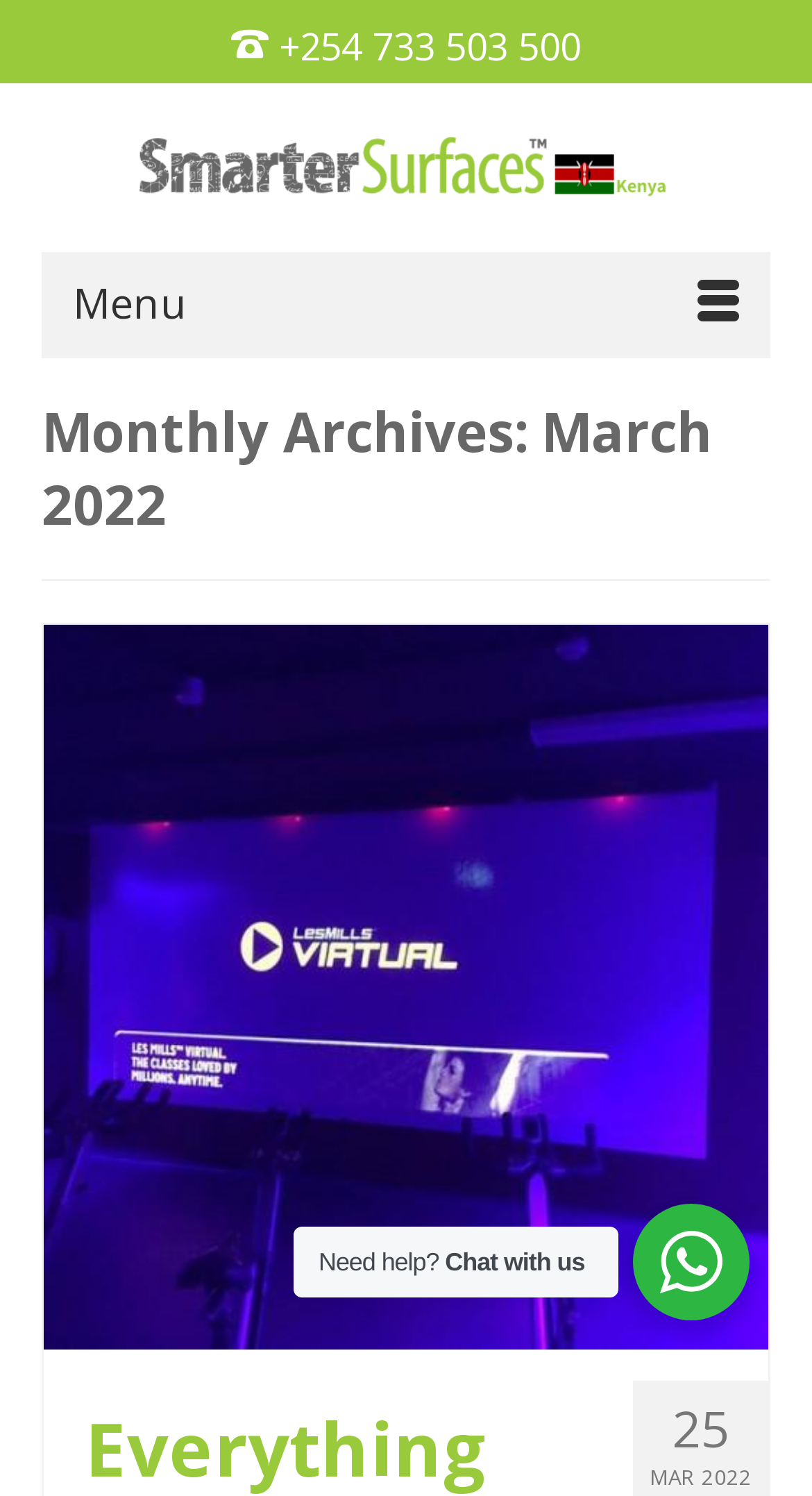Provide a comprehensive caption for the webpage.

The webpage is titled "March 2022 - Smarter Surfaces" and appears to be a blog or archive page. At the top, there is a phone number "+254 733 503 500" displayed prominently, along with a link to "Smarter Surfaces whiteboard solutions Kenya" which is accompanied by an image. 

To the left of these elements, there is a "Menu" button. Below the phone number and link, there is a heading that reads "Monthly Archives: March 2022". Under this heading, there is a link to an article titled "Projected presentation up on wall painted in Smart Projector Screen Paint Contrast how to paint a projector screen", which is accompanied by a large image that takes up most of the page. 

At the bottom of the page, there are two lines of text, "Need help?" and "Chat with us", which appear to be a call to action to initiate a chat or conversation.